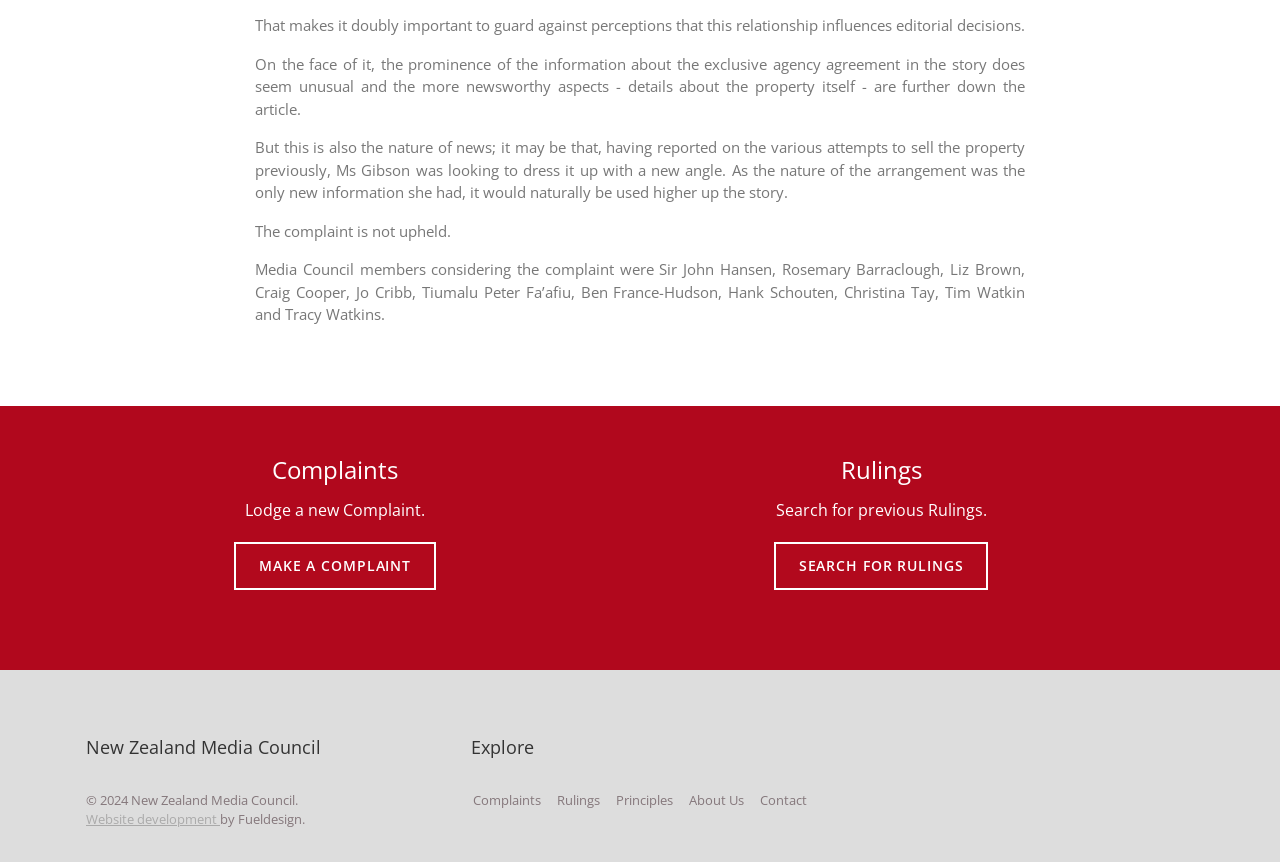Identify the bounding box coordinates of the region that needs to be clicked to carry out this instruction: "Explore the New Zealand Media Council". Provide these coordinates as four float numbers ranging from 0 to 1, i.e., [left, top, right, bottom].

[0.368, 0.851, 0.933, 0.882]